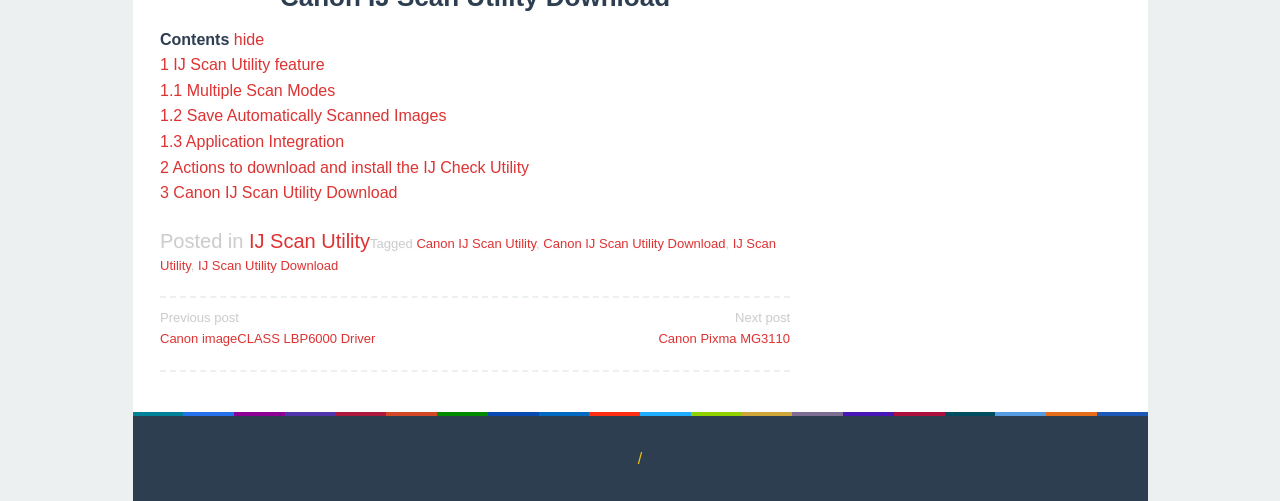Give a concise answer using one word or a phrase to the following question:
What is the topic of the current post?

IJ Scan Utility